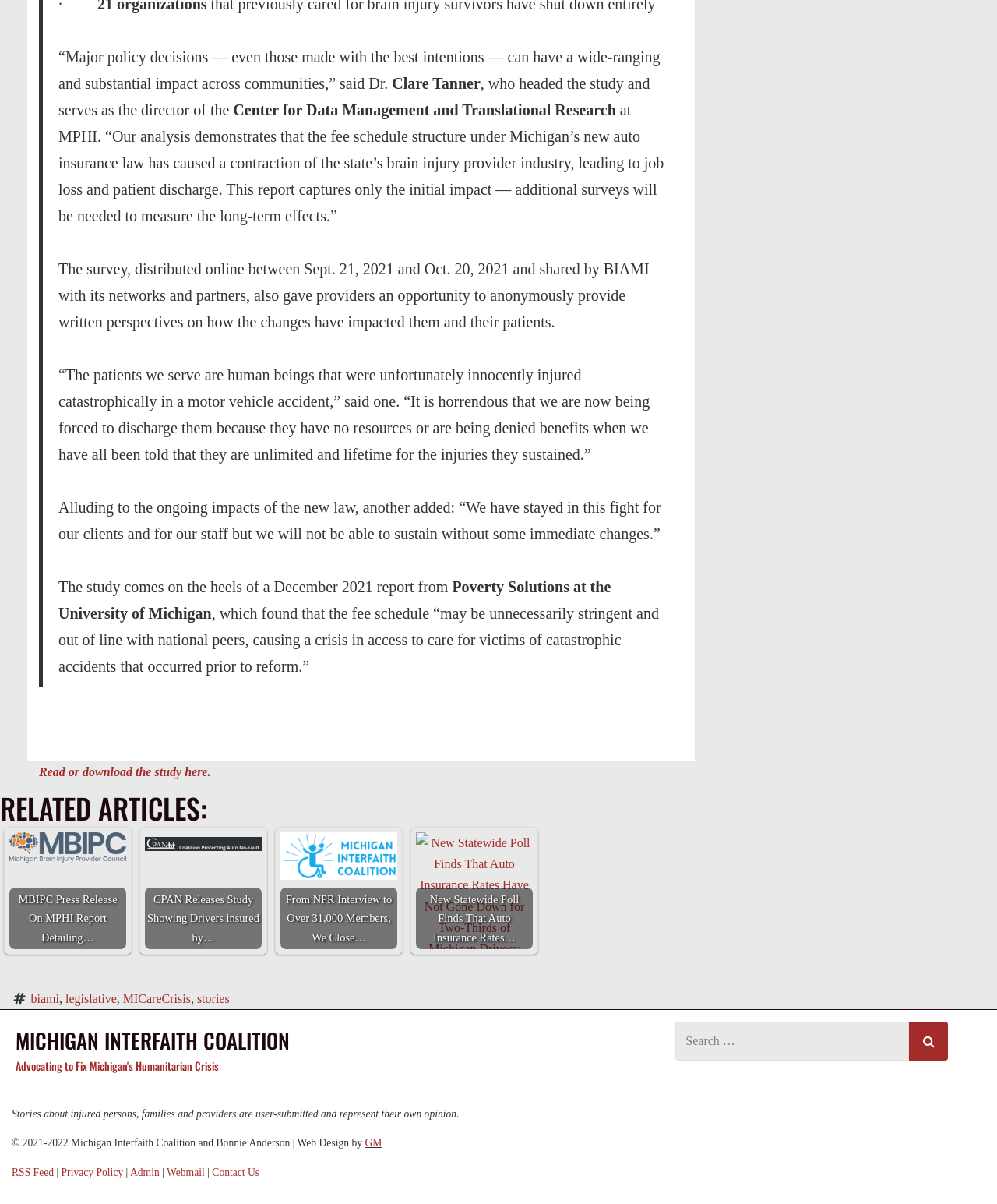Using the webpage screenshot, find the UI element described by Michigan Interfaith Coalition. Provide the bounding box coordinates in the format (top-left x, top-left y, bottom-right x, bottom-right y), ensuring all values are floating point numbers between 0 and 1.

[0.016, 0.855, 0.291, 0.874]